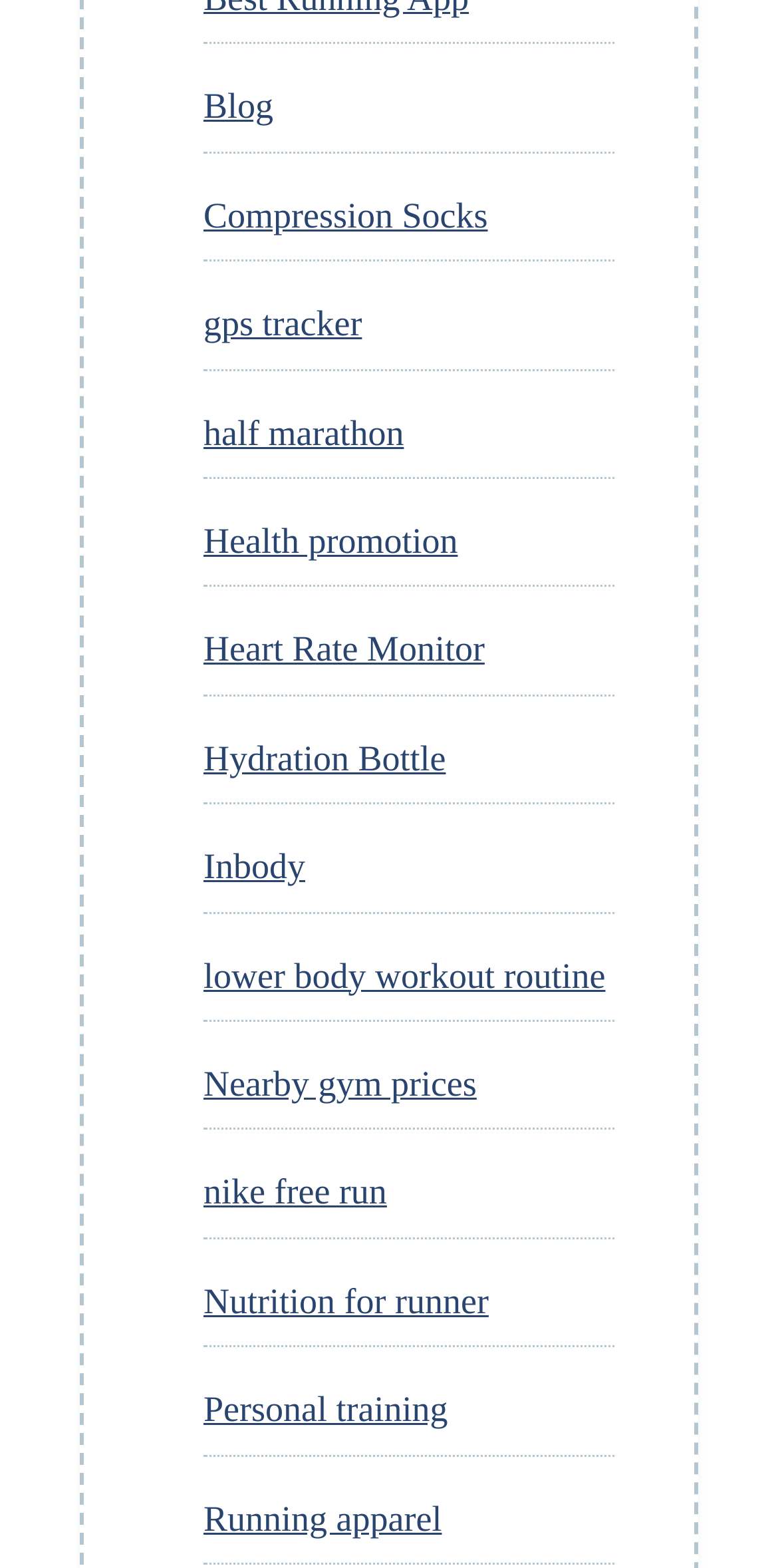How many links are related to fitness training on the webpage? Refer to the image and provide a one-word or short phrase answer.

2